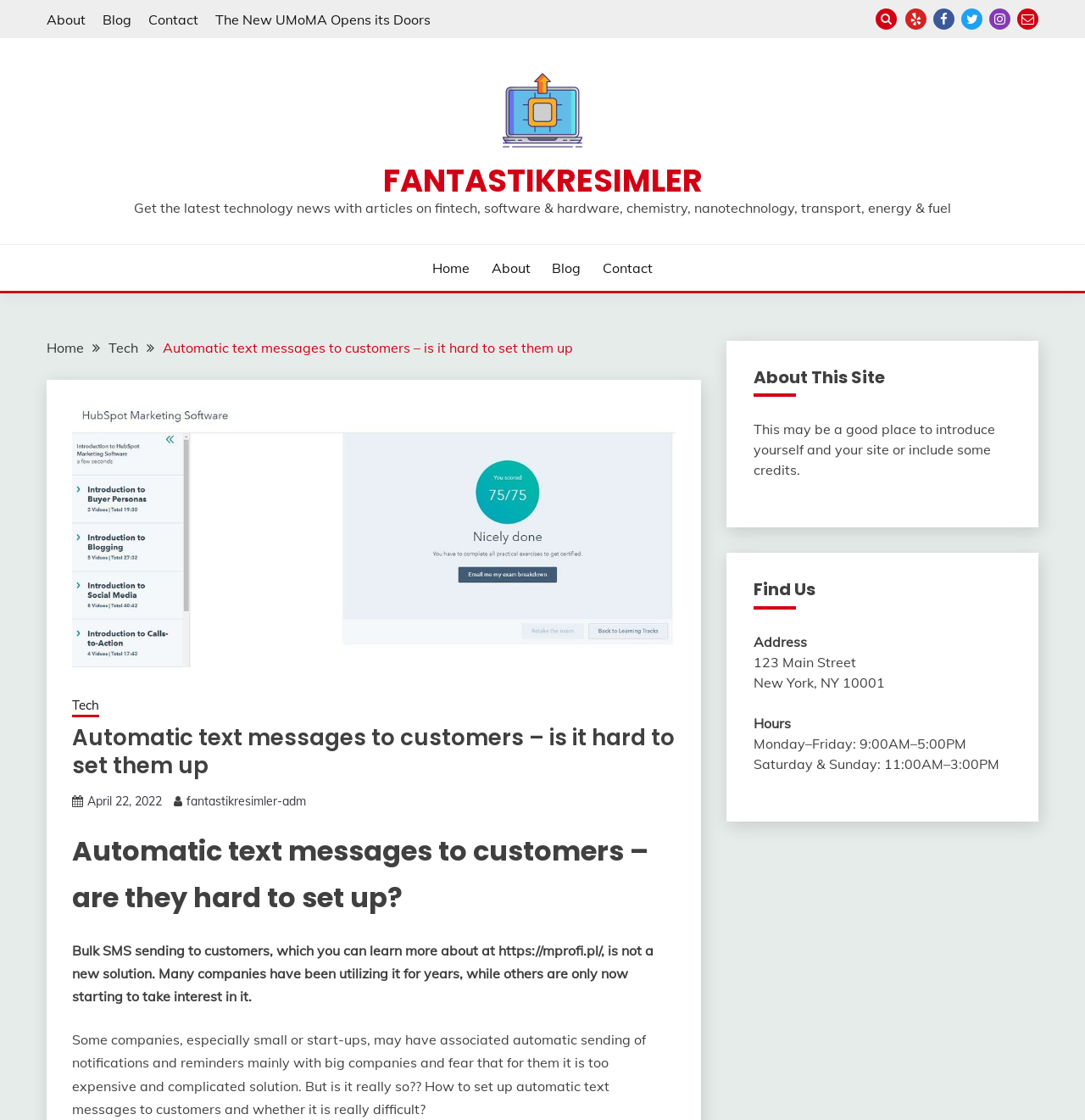Provide a one-word or one-phrase answer to the question:
What is the name of the website?

Fantastikresimler